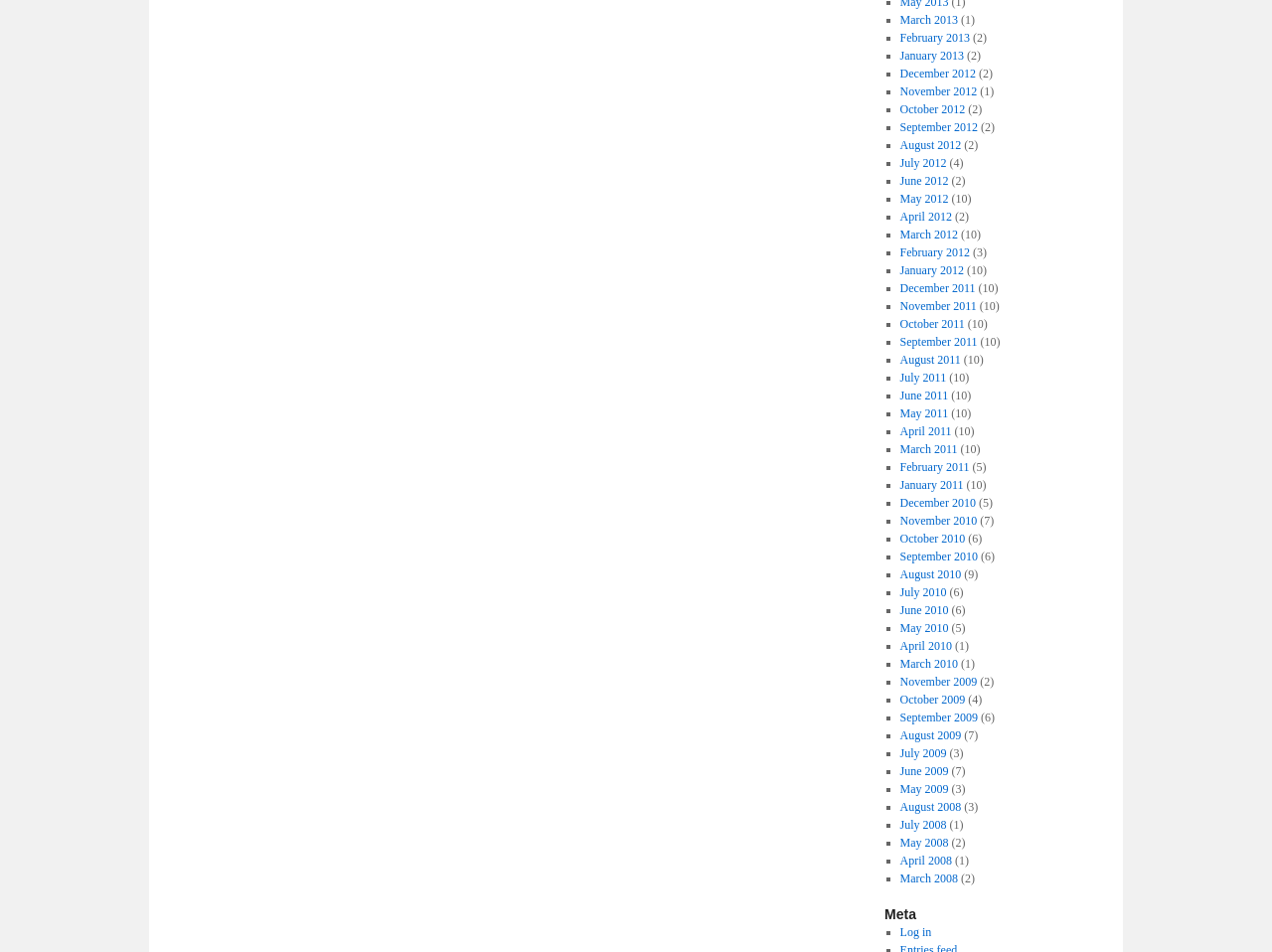Could you highlight the region that needs to be clicked to execute the instruction: "Click on the 'Best Local Lawyer Guide' link"?

None